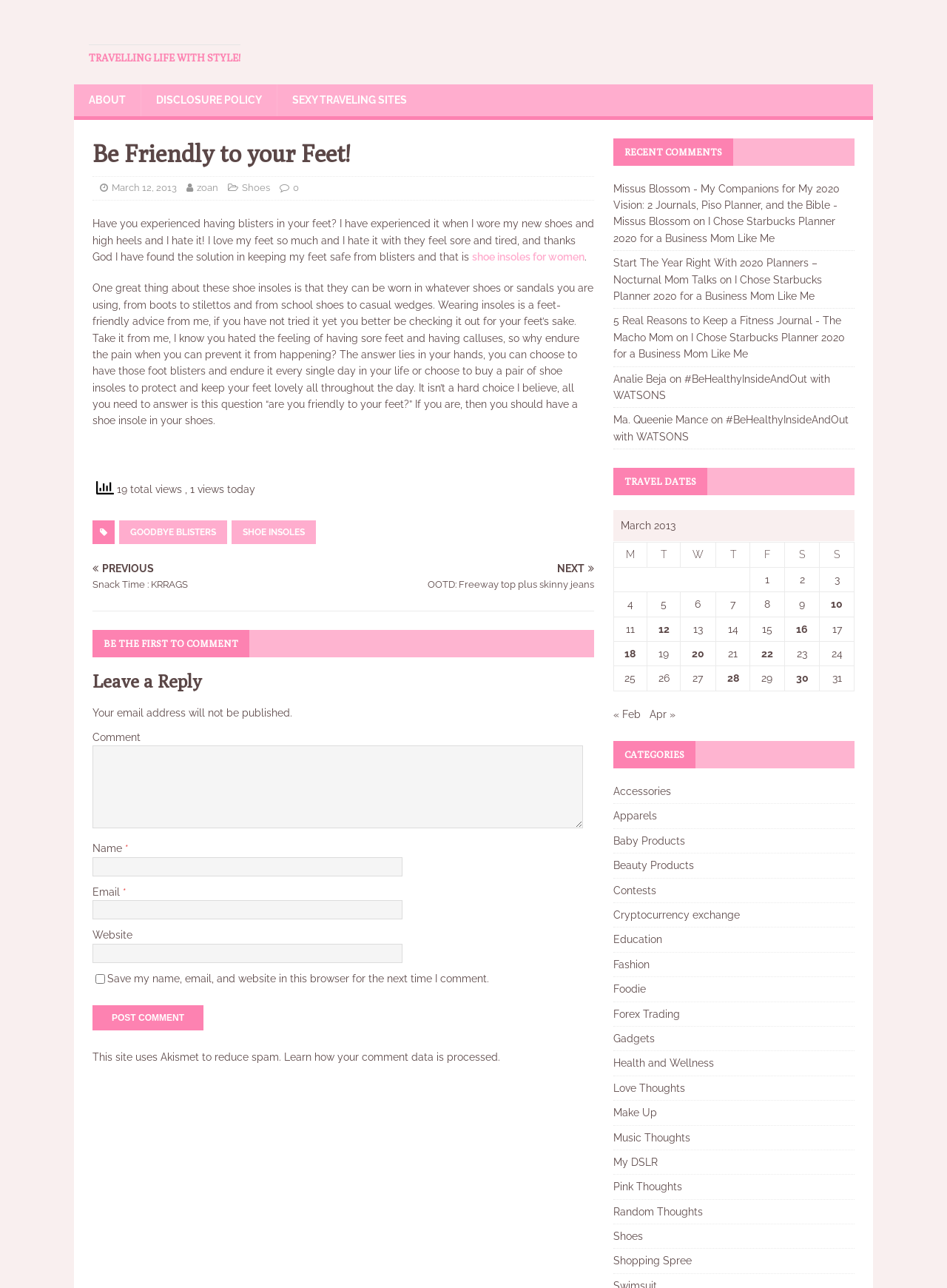What is the title of the article?
Use the information from the image to give a detailed answer to the question.

The title of the article is 'Be Friendly to your Feet!' which is mentioned in the heading element with the bounding box coordinates [0.098, 0.107, 0.627, 0.131] and also in the meta description of the webpage.